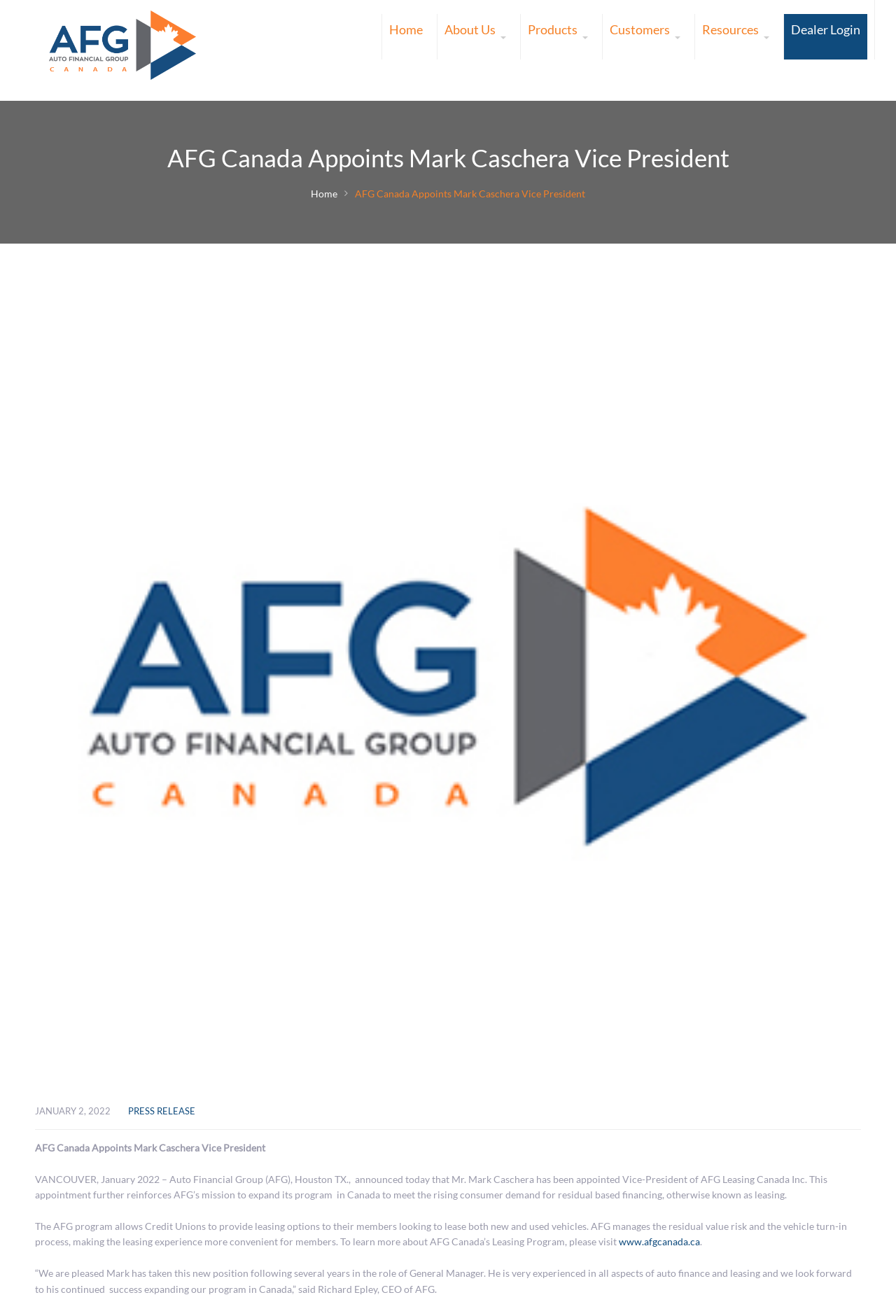Using the webpage screenshot, find the UI element described by Dealer Login. Provide the bounding box coordinates in the format (top-left x, top-left y, bottom-right x, bottom-right y), ensuring all values are floating point numbers between 0 and 1.

[0.875, 0.011, 0.968, 0.045]